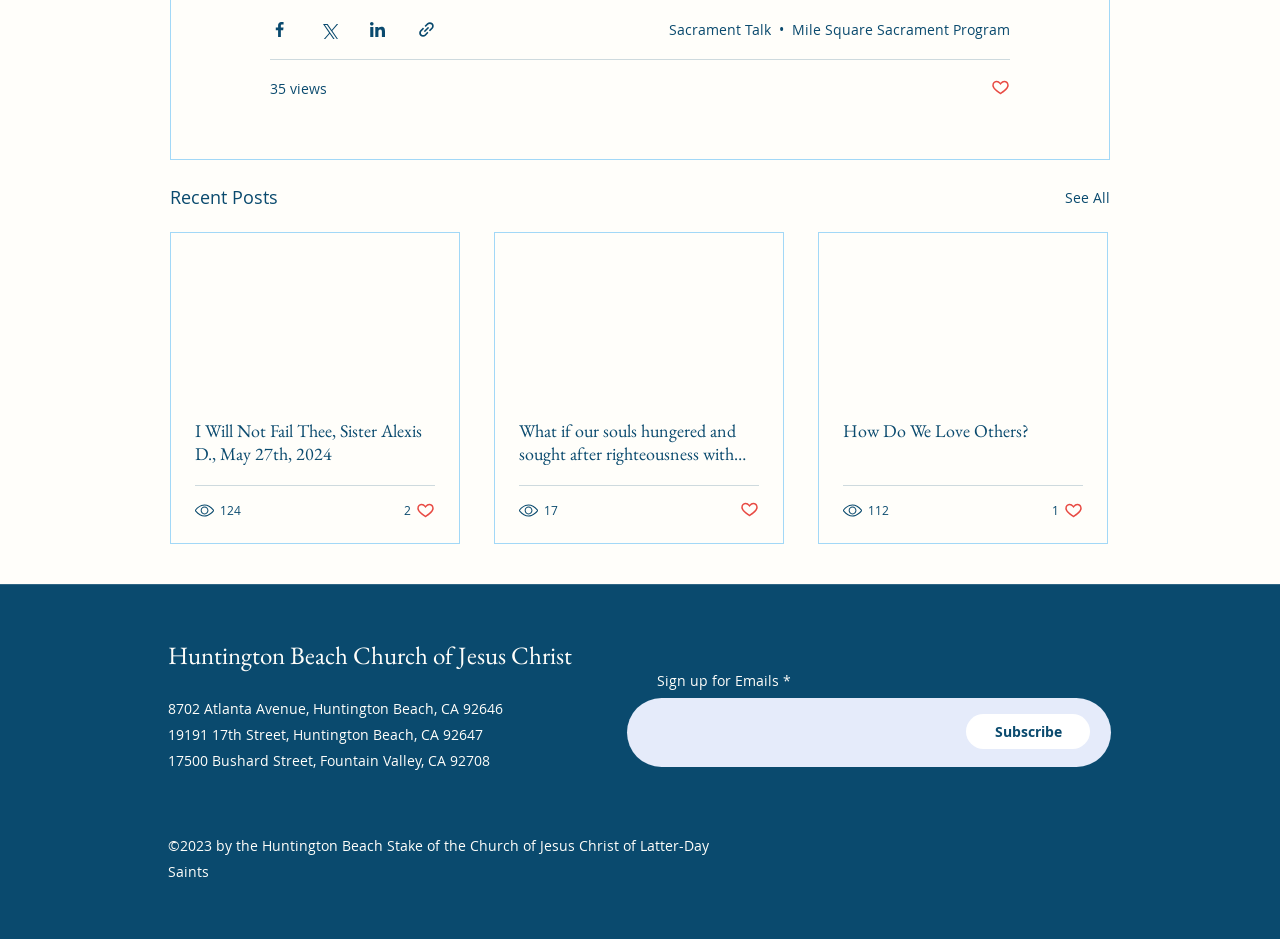Highlight the bounding box coordinates of the element that should be clicked to carry out the following instruction: "Subscribe to Emails". The coordinates must be given as four float numbers ranging from 0 to 1, i.e., [left, top, right, bottom].

[0.755, 0.761, 0.852, 0.798]